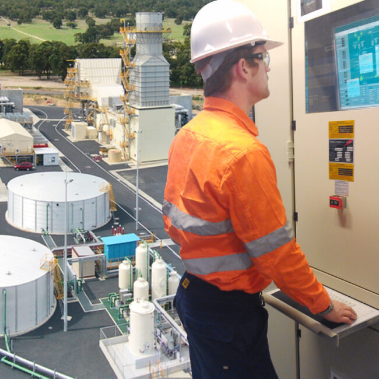What is the background of the image?
Could you answer the question in a detailed manner, providing as much information as possible?

The background of the image depicts a power plant setting, which is characterized by the presence of large cylindrical tanks and a complex arrangement of machinery. This suggests that the worker is engaged in monitoring the operations of a power system.